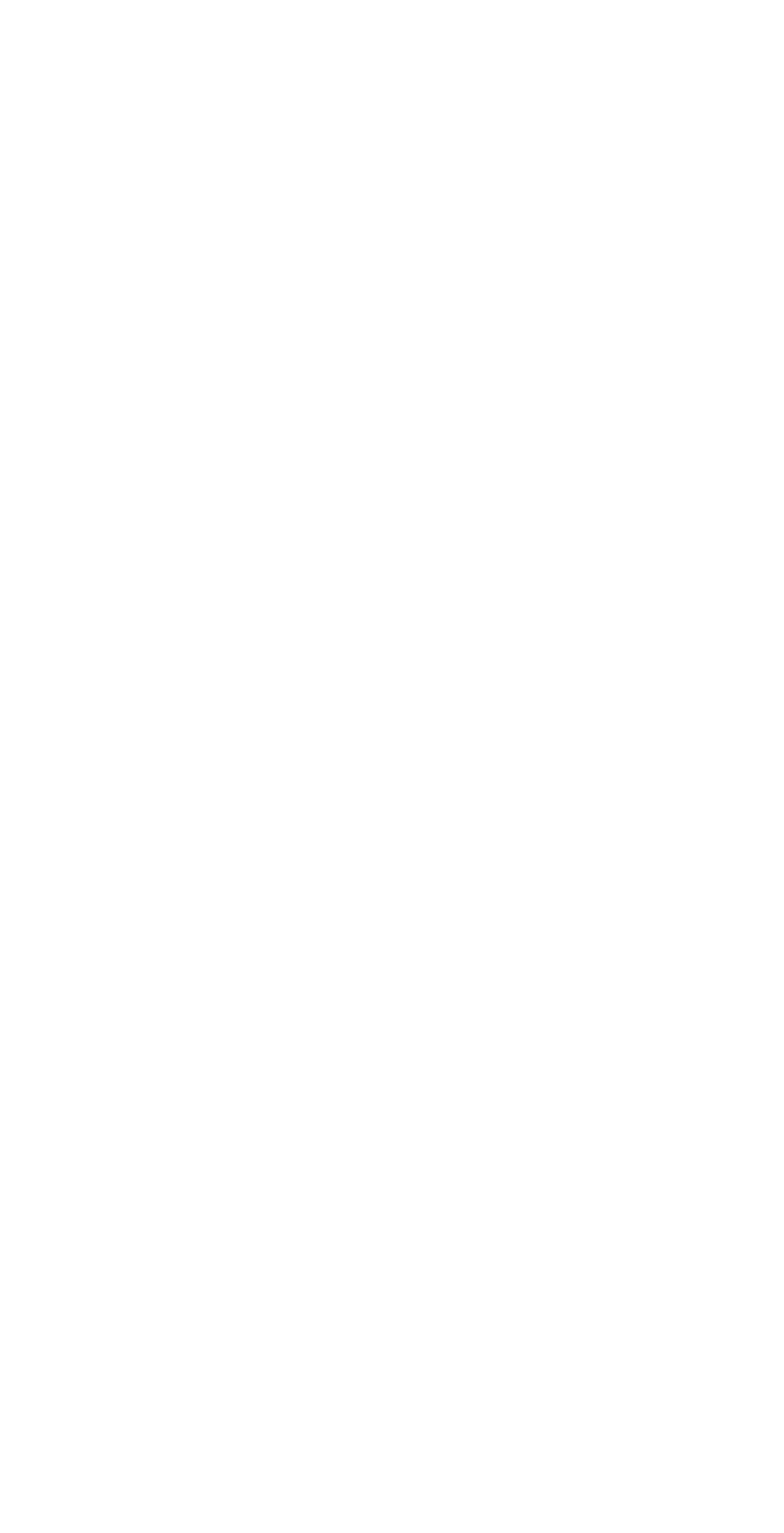What is the first type of insurance listed?
Using the visual information, reply with a single word or short phrase.

General Liability Insurance